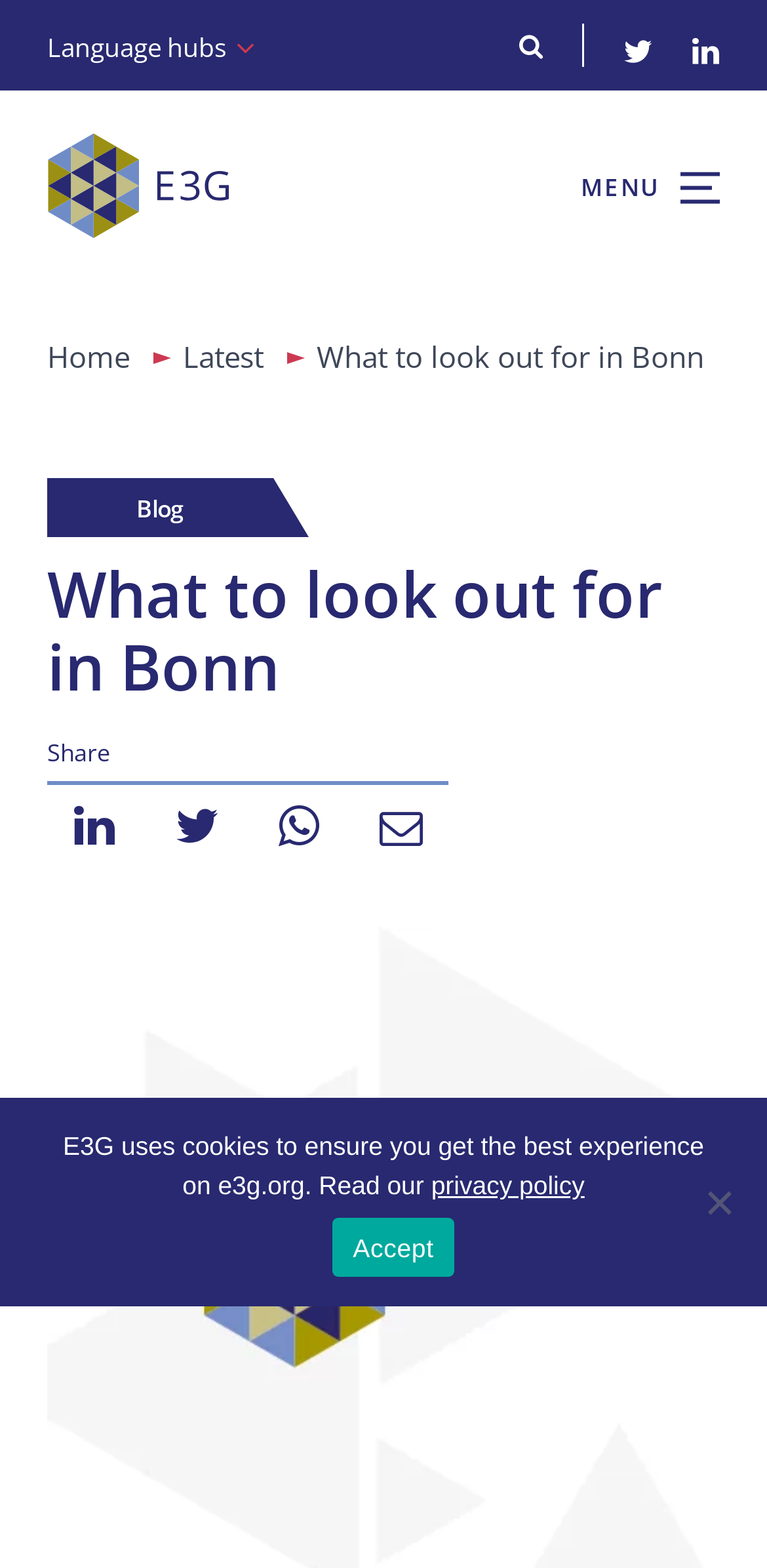Using the description: "title="Share at LinkedIn"", identify the bounding box of the corresponding UI element in the screenshot.

[0.079, 0.507, 0.167, 0.547]